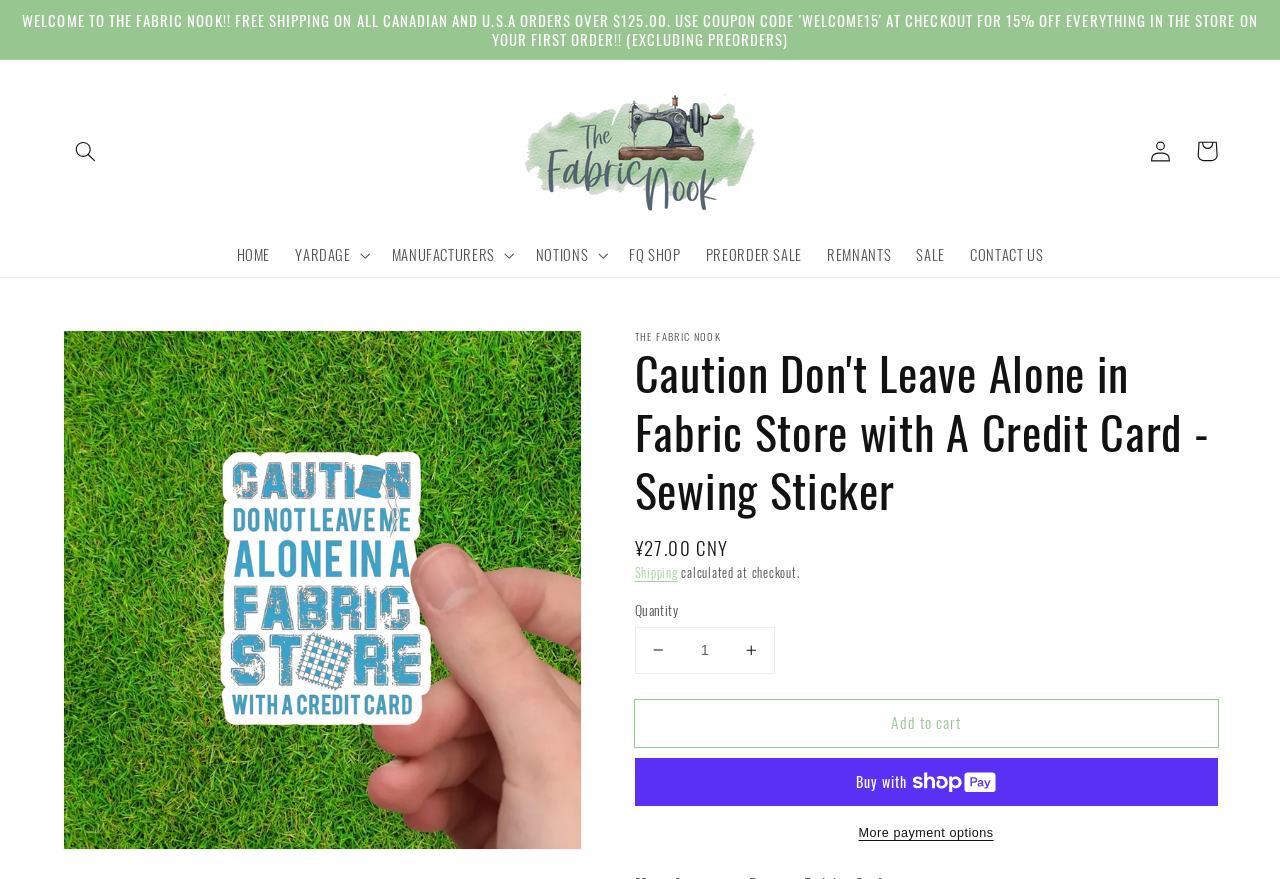From the webpage screenshot, predict the bounding box coordinates (top-left x, top-left y, bottom-right x, bottom-right y) for the UI element described here: Skip to product information

[0.048, 0.375, 0.146, 0.429]